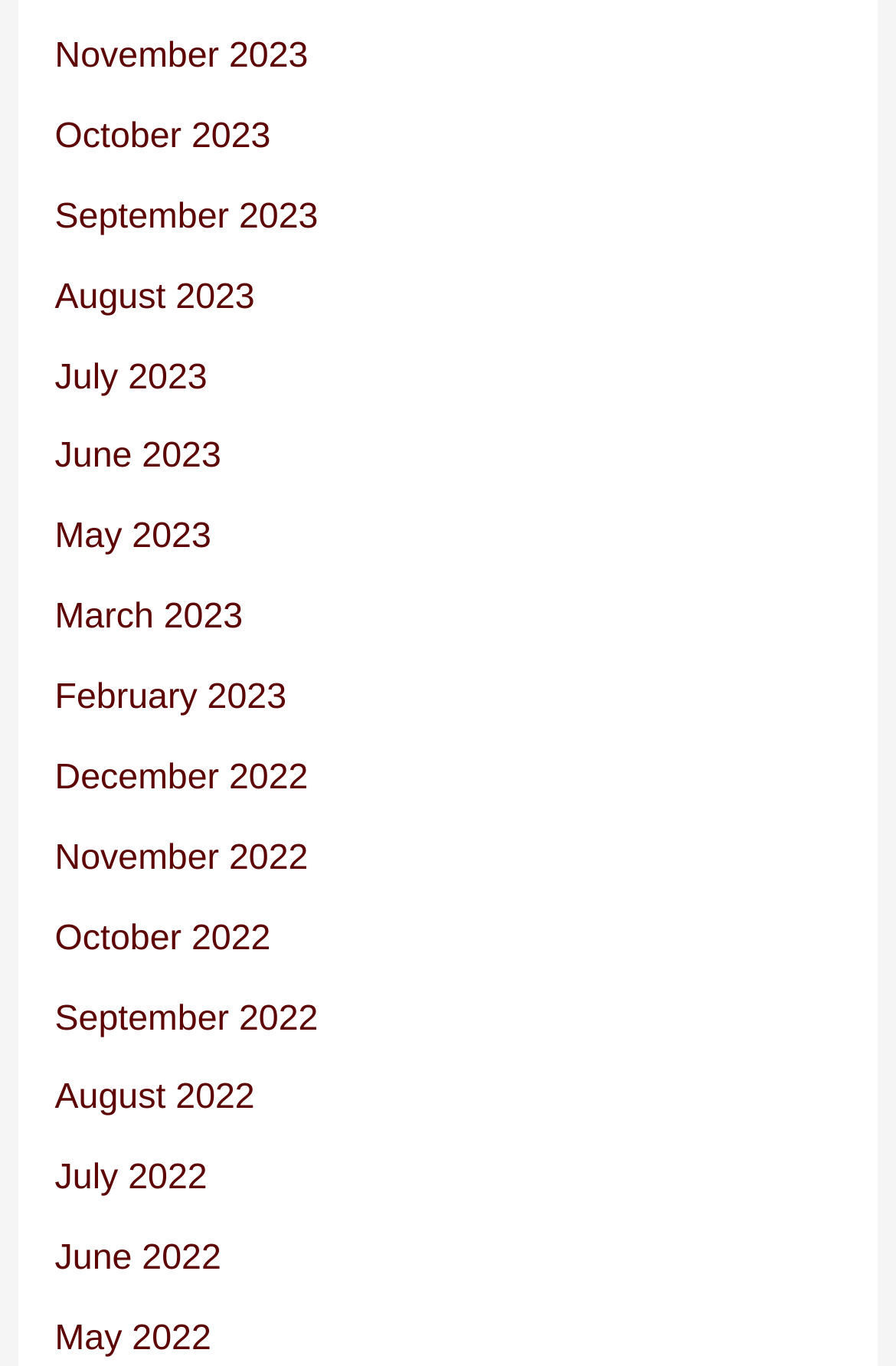How many months are listed in 2022?
Please give a detailed and elaborate answer to the question.

I can count the number of links that contain '2022' in their text, which are 'December 2022', 'November 2022', 'October 2022', 'September 2022', 'August 2022', and 'July 2022'. Therefore, there are 6 months listed in 2022.